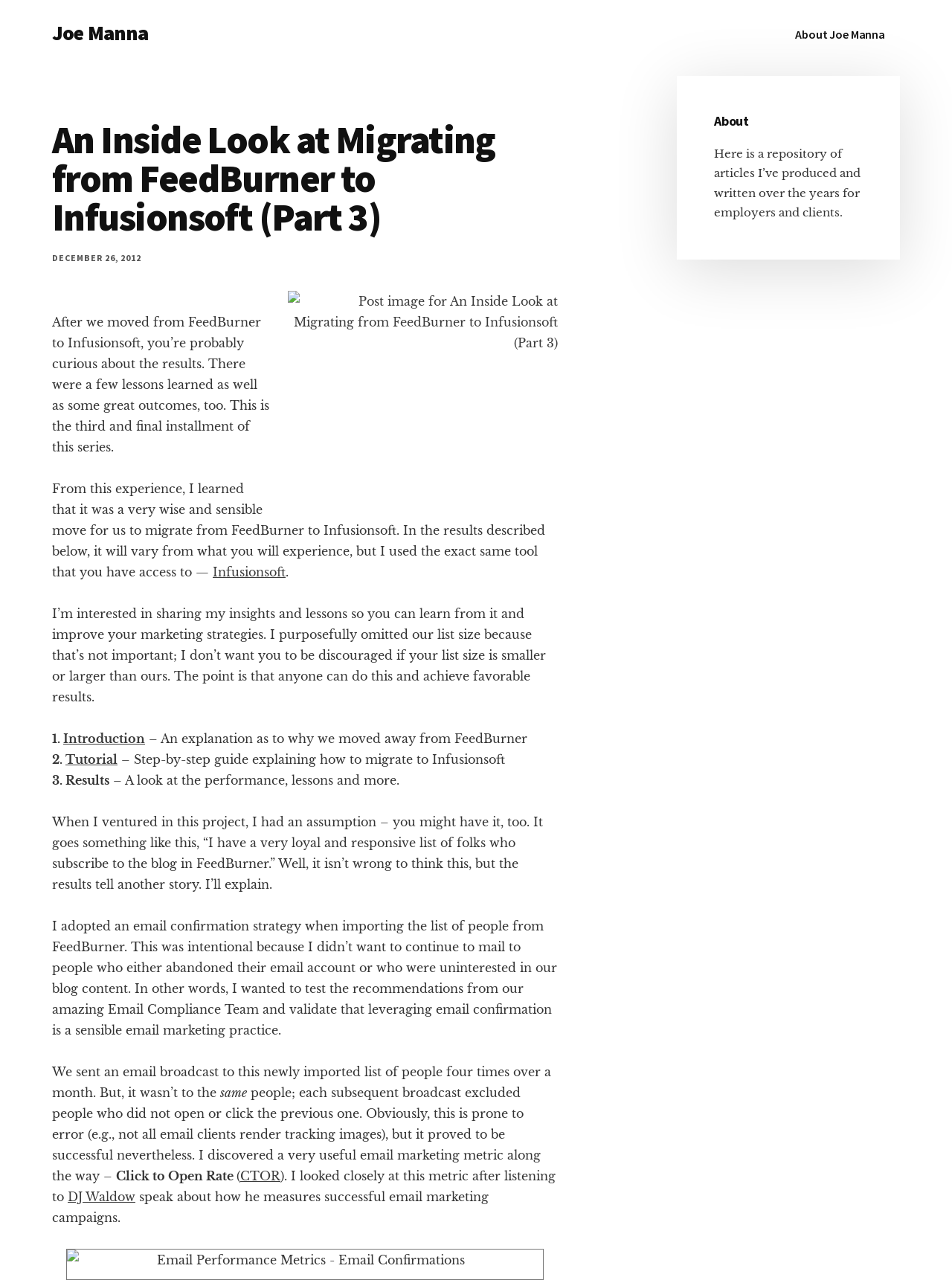Please provide a short answer using a single word or phrase for the question:
What is the topic of the article?

Migrating from FeedBurner to Infusionsoft